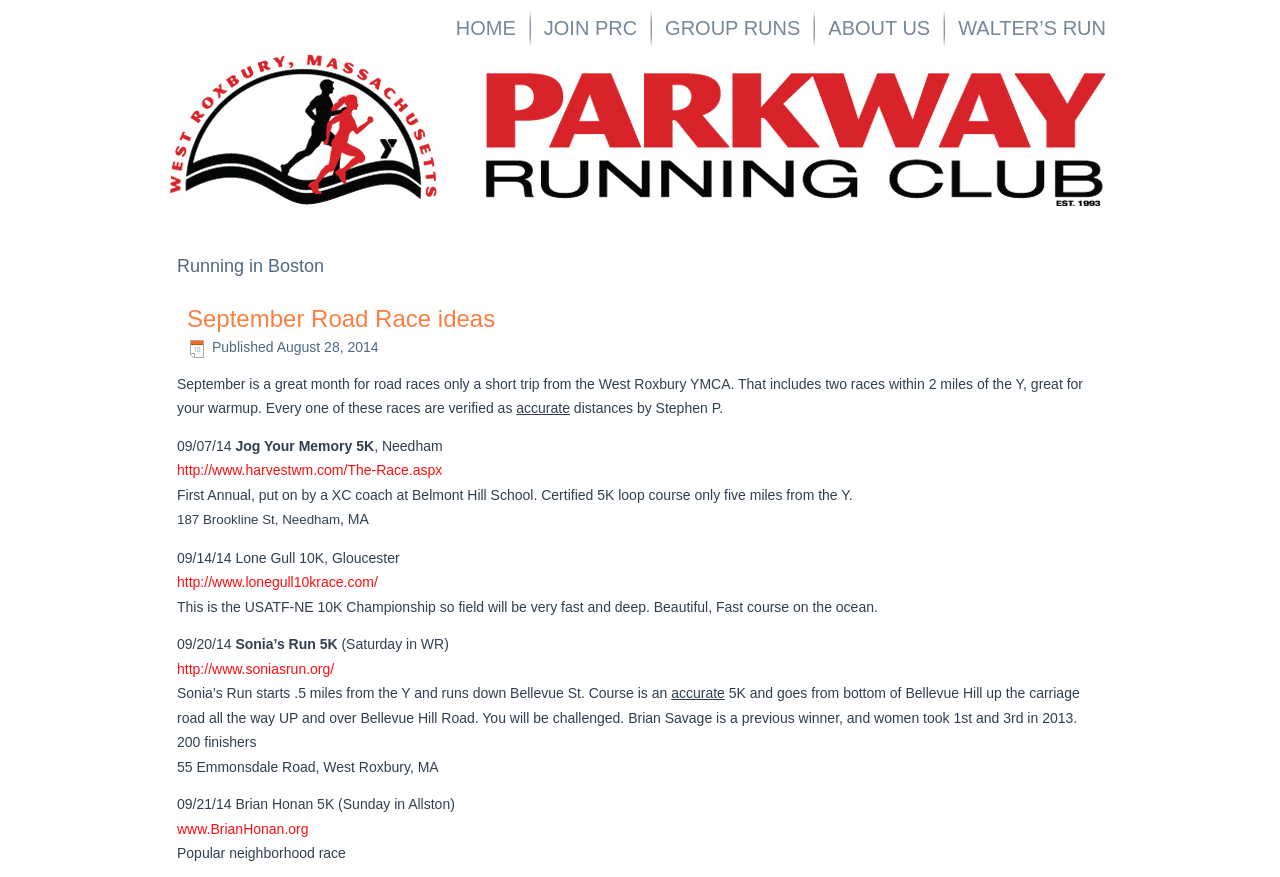Identify the bounding box for the UI element that is described as follows: "News".

None